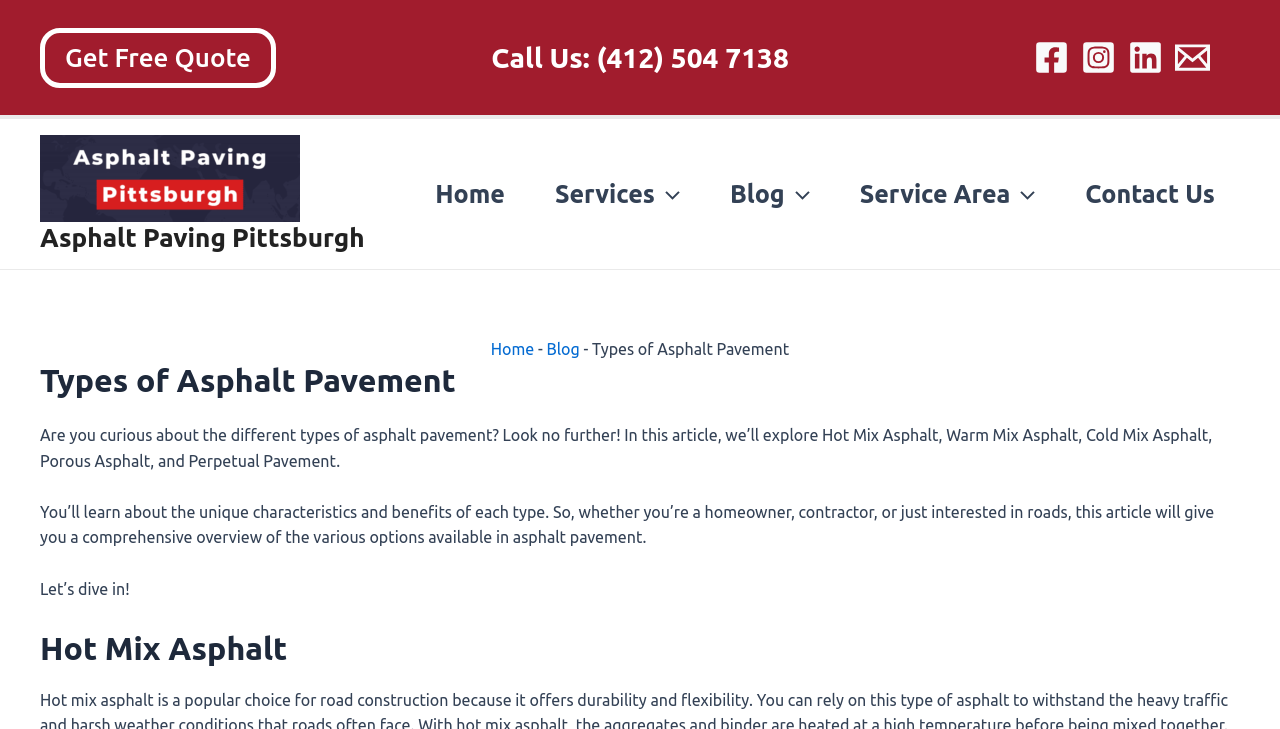Please find the bounding box coordinates of the element that must be clicked to perform the given instruction: "Read about Hot Mix Asphalt". The coordinates should be four float numbers from 0 to 1, i.e., [left, top, right, bottom].

[0.031, 0.861, 0.969, 0.916]